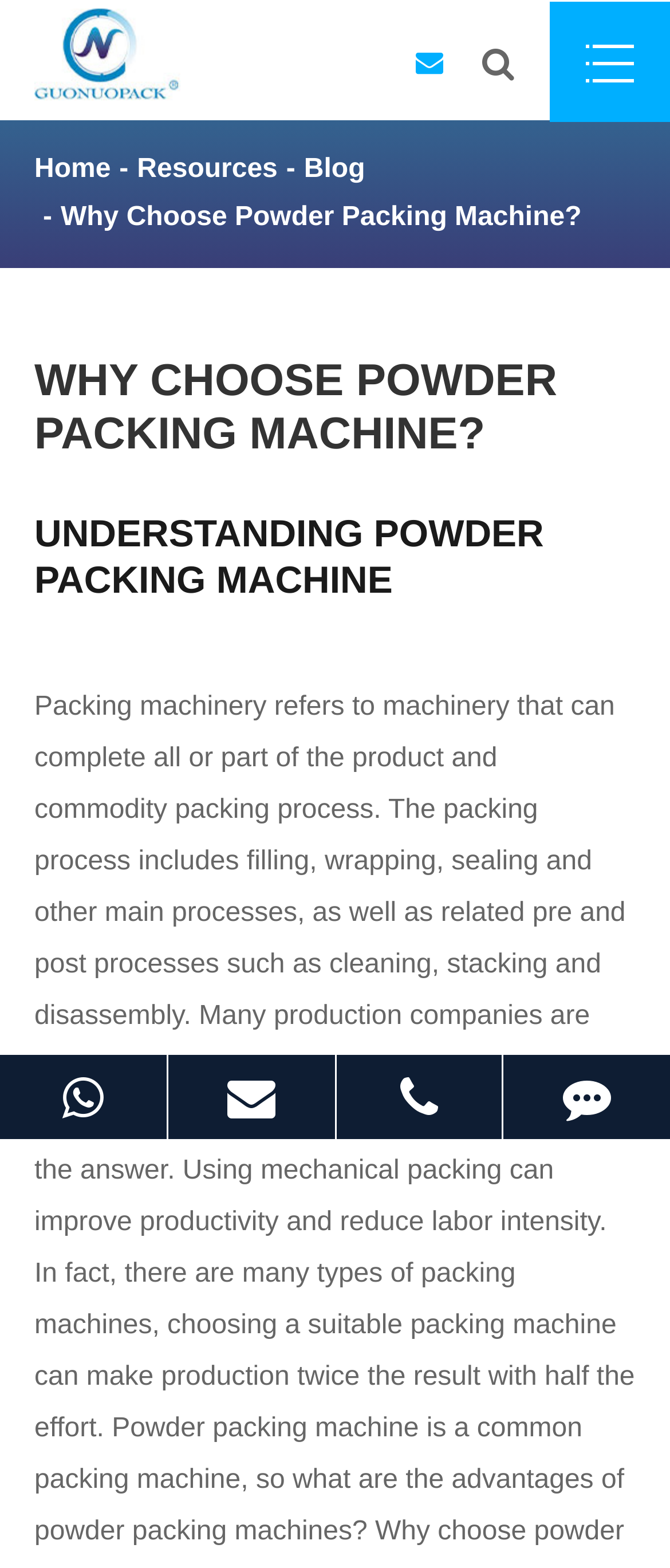Identify the bounding box coordinates of the element that should be clicked to fulfill this task: "read blog". The coordinates should be provided as four float numbers between 0 and 1, i.e., [left, top, right, bottom].

[0.454, 0.099, 0.545, 0.117]